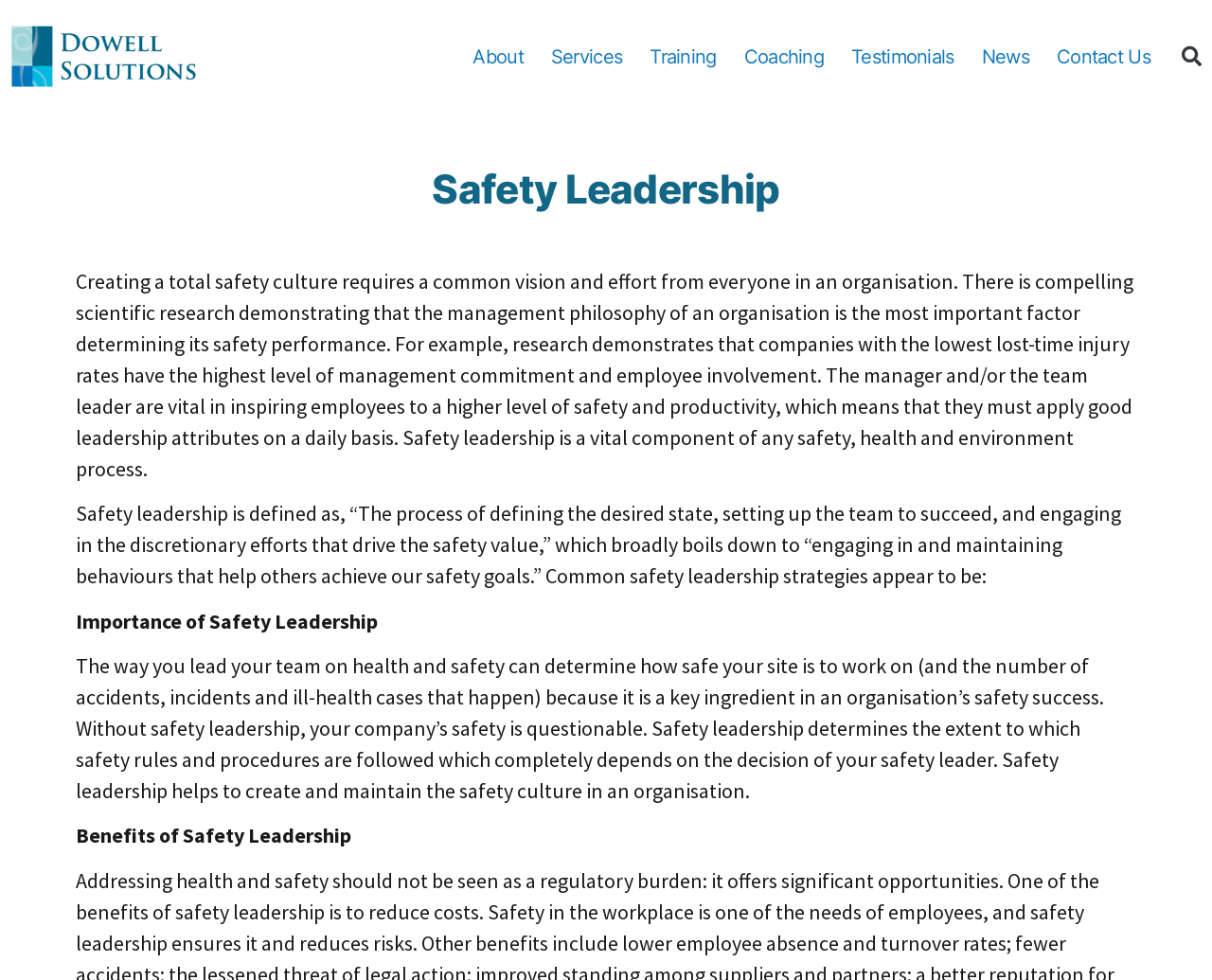What is the company name on the top left?
Please give a detailed and thorough answer to the question, covering all relevant points.

I looked at the top left corner of the webpage and found a link with the text 'Dowell Solutions - WHS, Risk Management & Human Resources Consultant - Safety & Business Training', which suggests that the company name is Dowell Solutions.